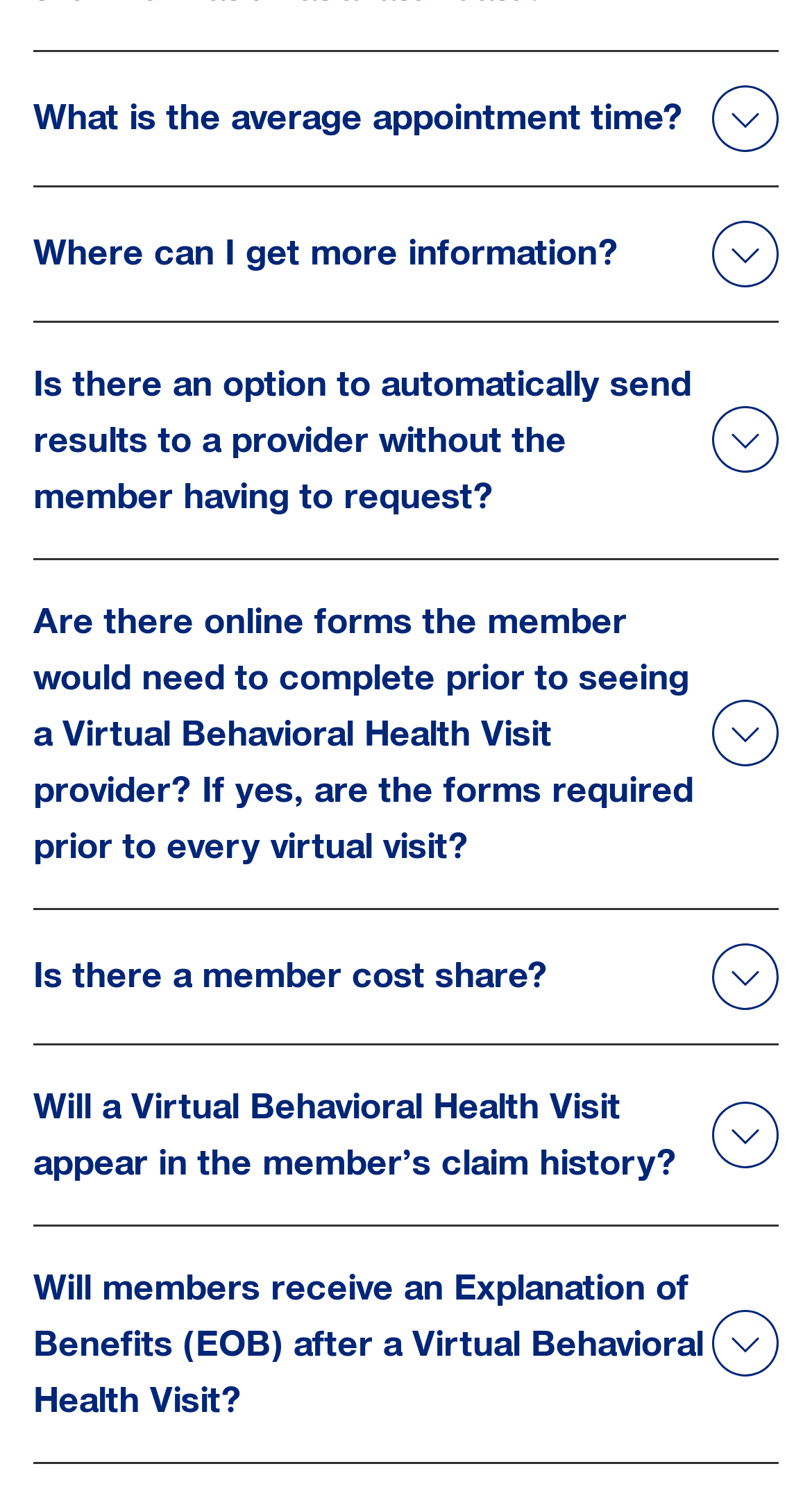Are there online forms required prior to every virtual visit?
Respond to the question with a well-detailed and thorough answer.

The webpage asks the question 'Are there online forms the member would need to complete prior to seeing a Virtual Behavioral Health Visit provider? If yes, are the forms required prior to every virtual visit?' but does not provide a direct answer. The answer can be obtained by clicking the corresponding button to reveal more information.